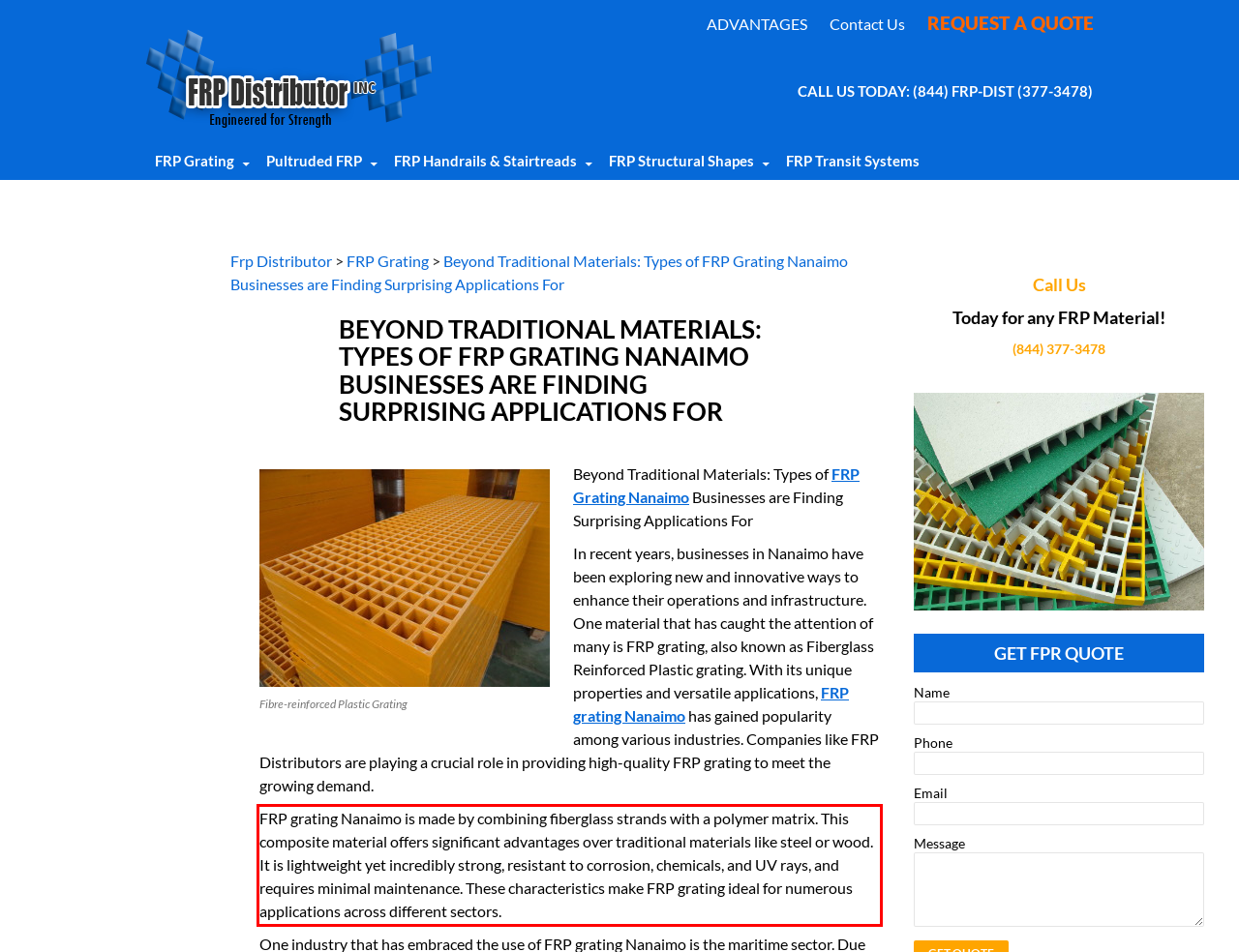Please analyze the provided webpage screenshot and perform OCR to extract the text content from the red rectangle bounding box.

FRP grating Nanaimo is made by combining fiberglass strands with a polymer matrix. This composite material offers significant advantages over traditional materials like steel or wood. It is lightweight yet incredibly strong, resistant to corrosion, chemicals, and UV rays, and requires minimal maintenance. These characteristics make FRP grating ideal for numerous applications across different sectors.